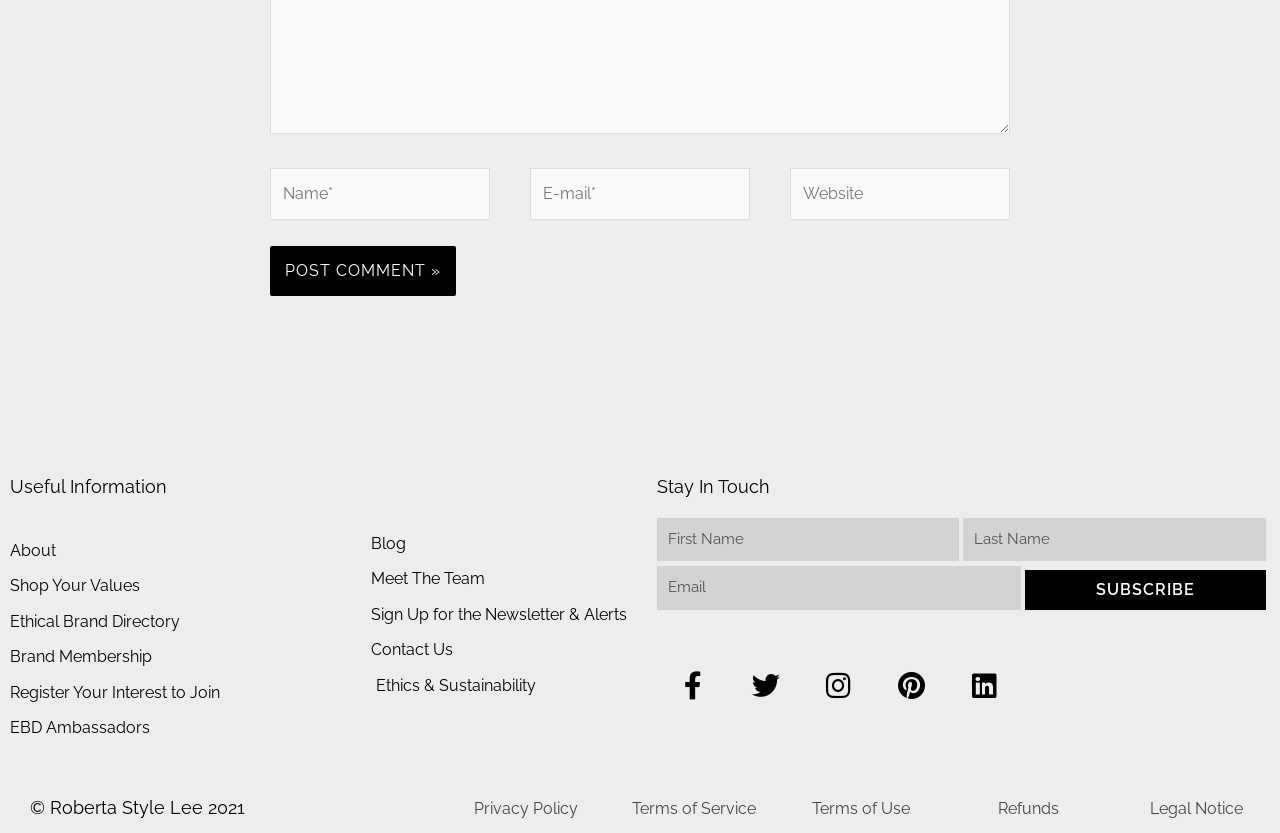What is the purpose of the 'Post Comment »' button?
Provide a detailed and extensive answer to the question.

The 'Post Comment »' button is located below the 'Name*', 'E-mail*', and 'Website' text boxes, suggesting that it is used to submit a comment after filling in the required information.